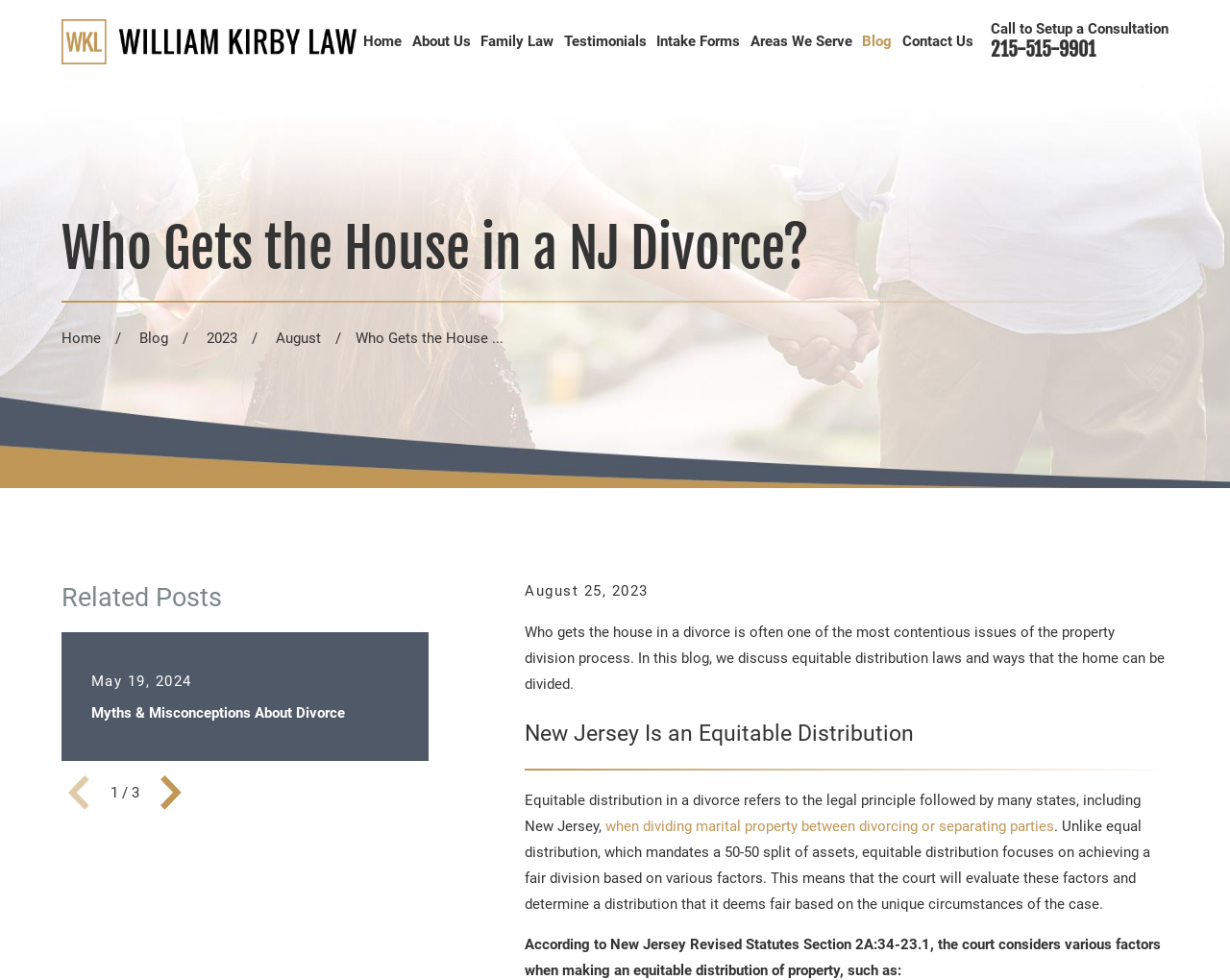Please give a succinct answer to the question in one word or phrase:
What is the purpose of the 'Call to Setup a Consultation' button?

To schedule a consultation